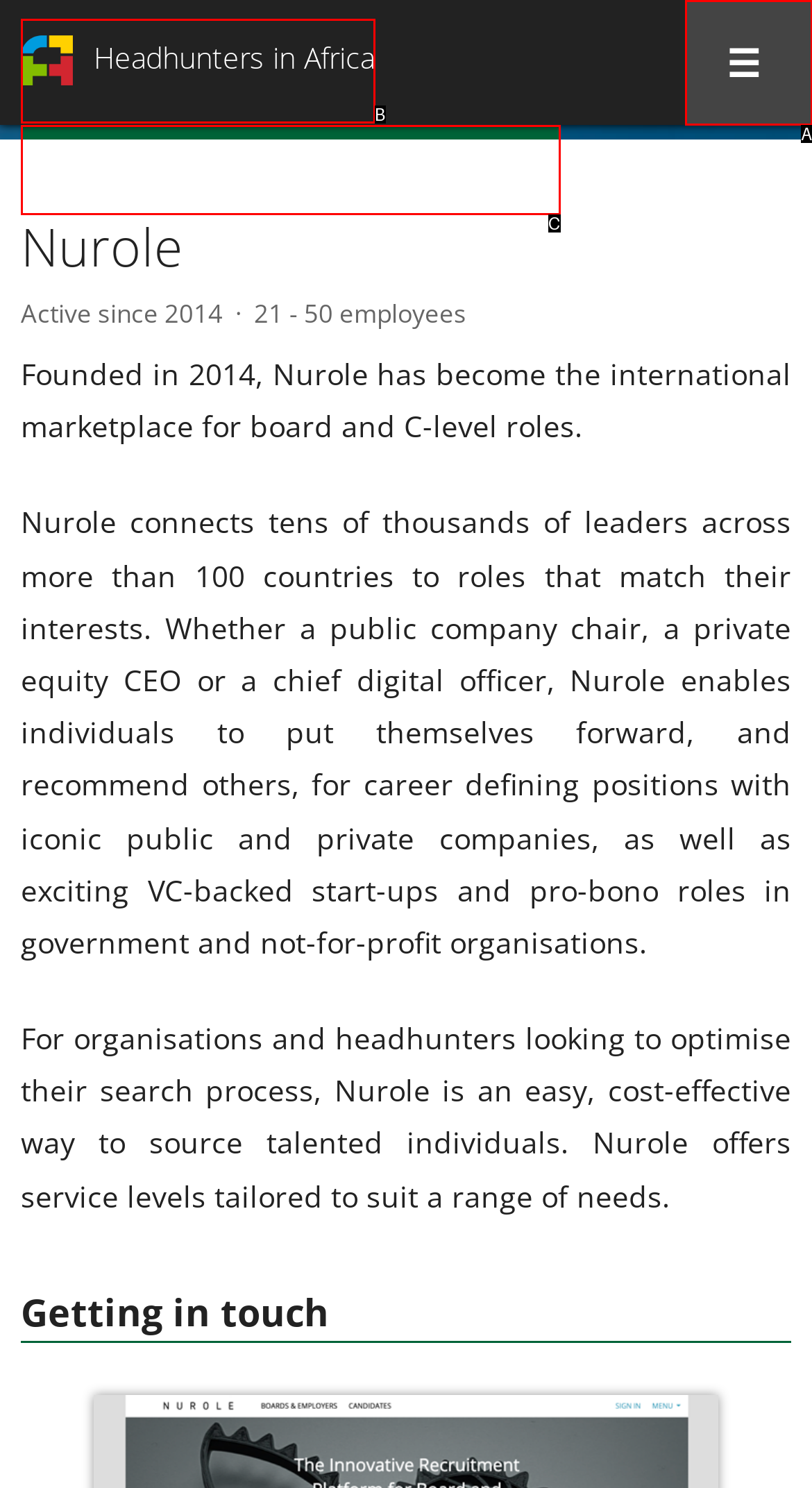Point out the option that aligns with the description: title="Back To Home"
Provide the letter of the corresponding choice directly.

None